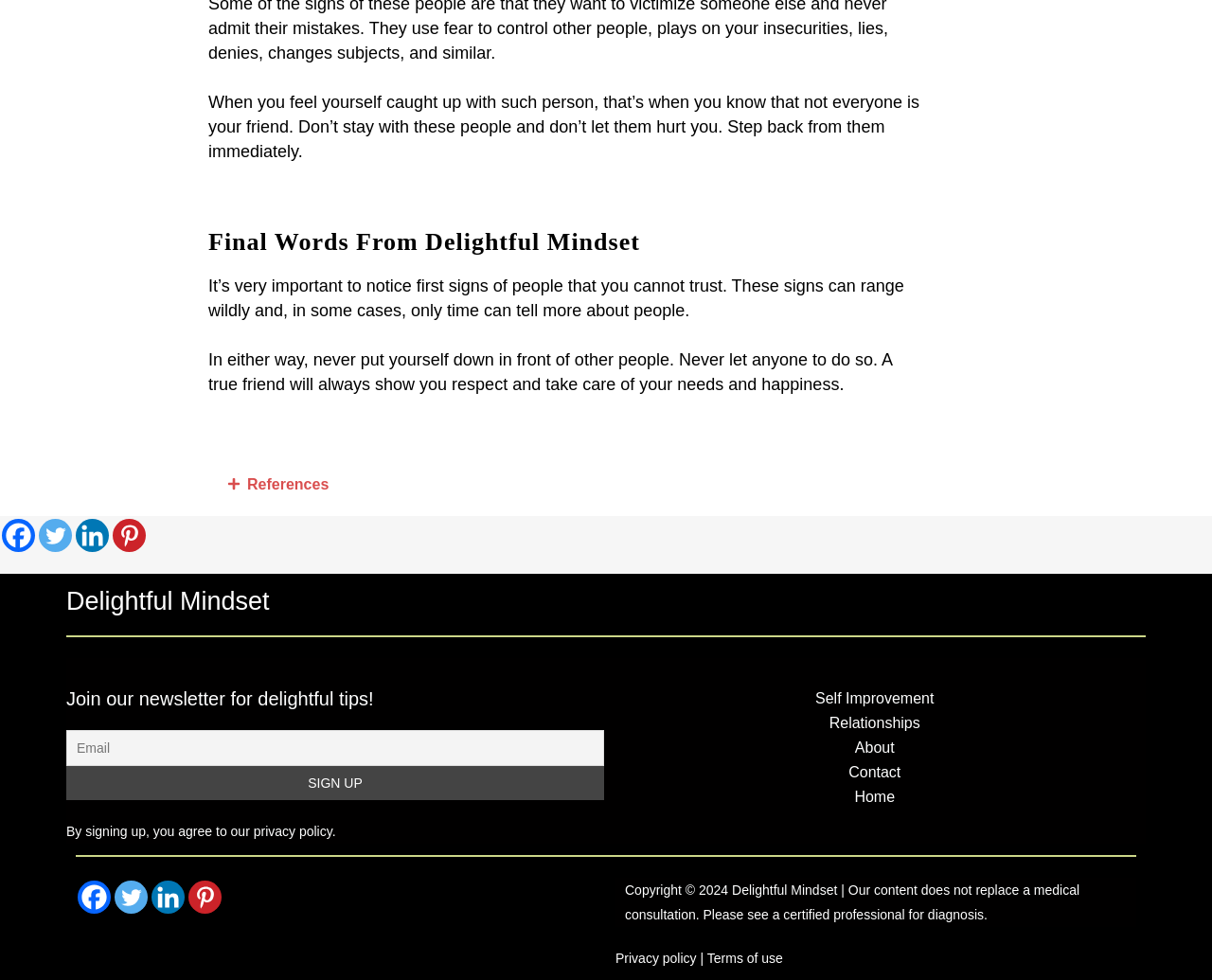Please mark the bounding box coordinates of the area that should be clicked to carry out the instruction: "Read the 'Privacy policy'".

[0.508, 0.97, 0.575, 0.985]